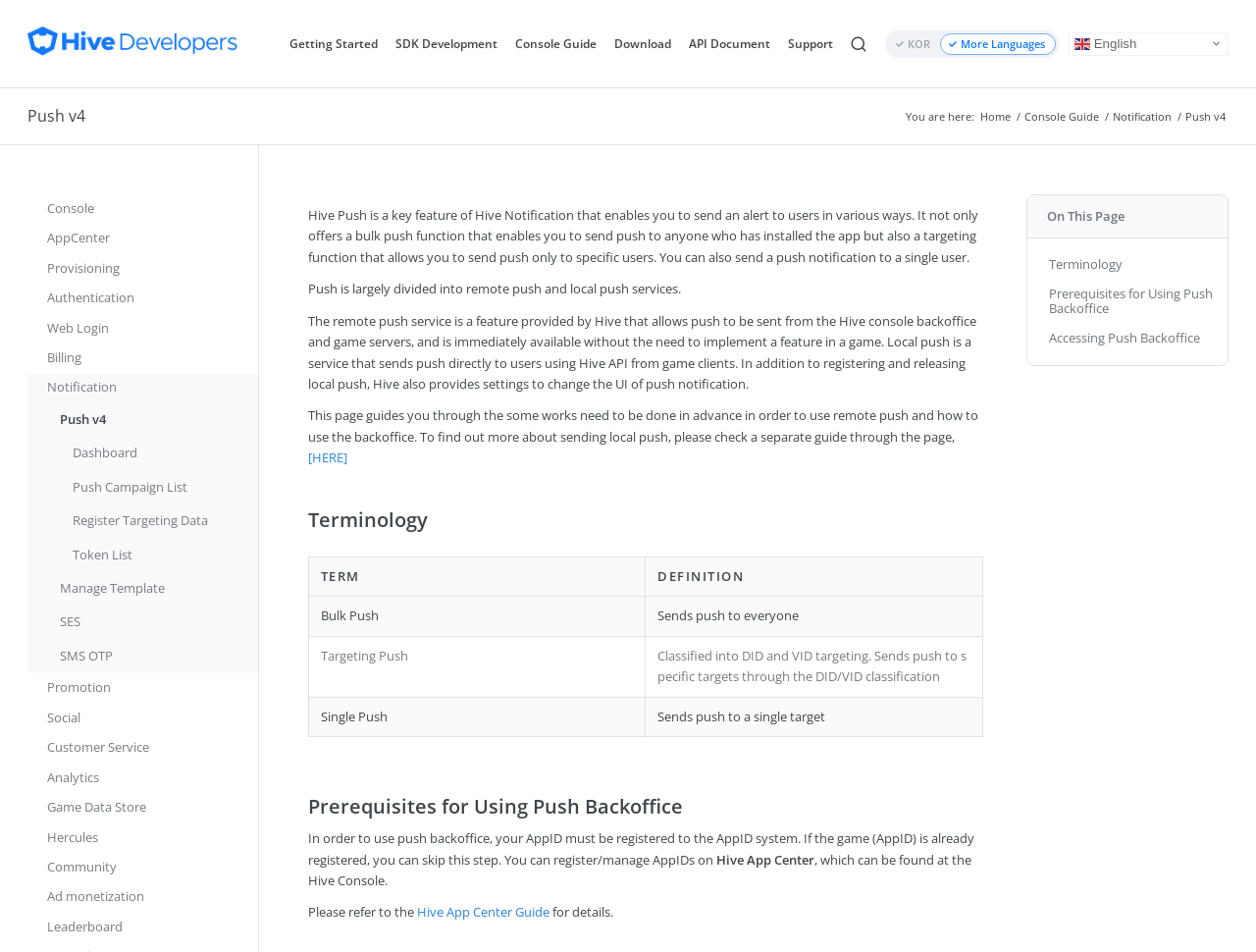Explain the webpage in detail, including its primary components.

The webpage is a developer center for Hive Developers, offering guides and resources for easy and convenient application development on the Hive platform. At the top, there is a logo and a navigation menu with links to "Getting Started", "SDK Development", "Console Guide", "Download", "API Document", and "Support". Below the navigation menu, there is a language selection section with links to "KOR", "More Languages", and "en English".

The main content area is divided into several sections. The first section has a heading "Push v4" and a brief introduction to Hive Push, a key feature of Hive Notification that enables sending alerts to users in various ways. Below the introduction, there are three paragraphs explaining the features of Push, including bulk push, targeting push, and local push services.

The next section is titled "On This Page" and has links to "Terminology", "Prerequisites for Using Push Backoffice", and "Accessing Push Backoffice". The "Terminology" section has a table explaining key terms related to Push, including bulk push, targeting push, and single push. The "Prerequisites for Using Push Backoffice" section explains the requirements for using push backoffice, including registering an AppID on the Hive App Center.

On the left side of the page, there is a navigation menu with links to various sections, including "Console", "AppCenter", "Provisioning", "Authentication", "Web Login", "Billing", "Notification", and others.